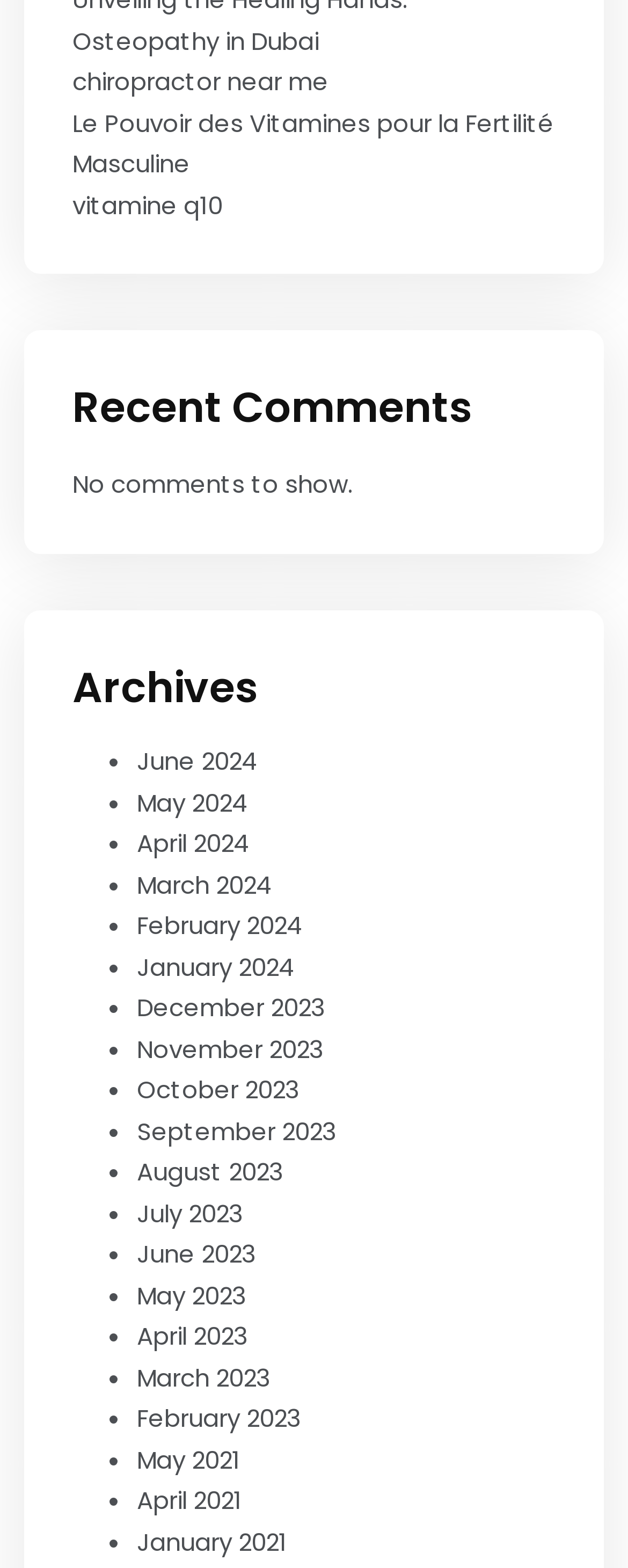Extract the bounding box coordinates of the UI element described: "chiropractor near me". Provide the coordinates in the format [left, top, right, bottom] with values ranging from 0 to 1.

[0.115, 0.042, 0.523, 0.063]